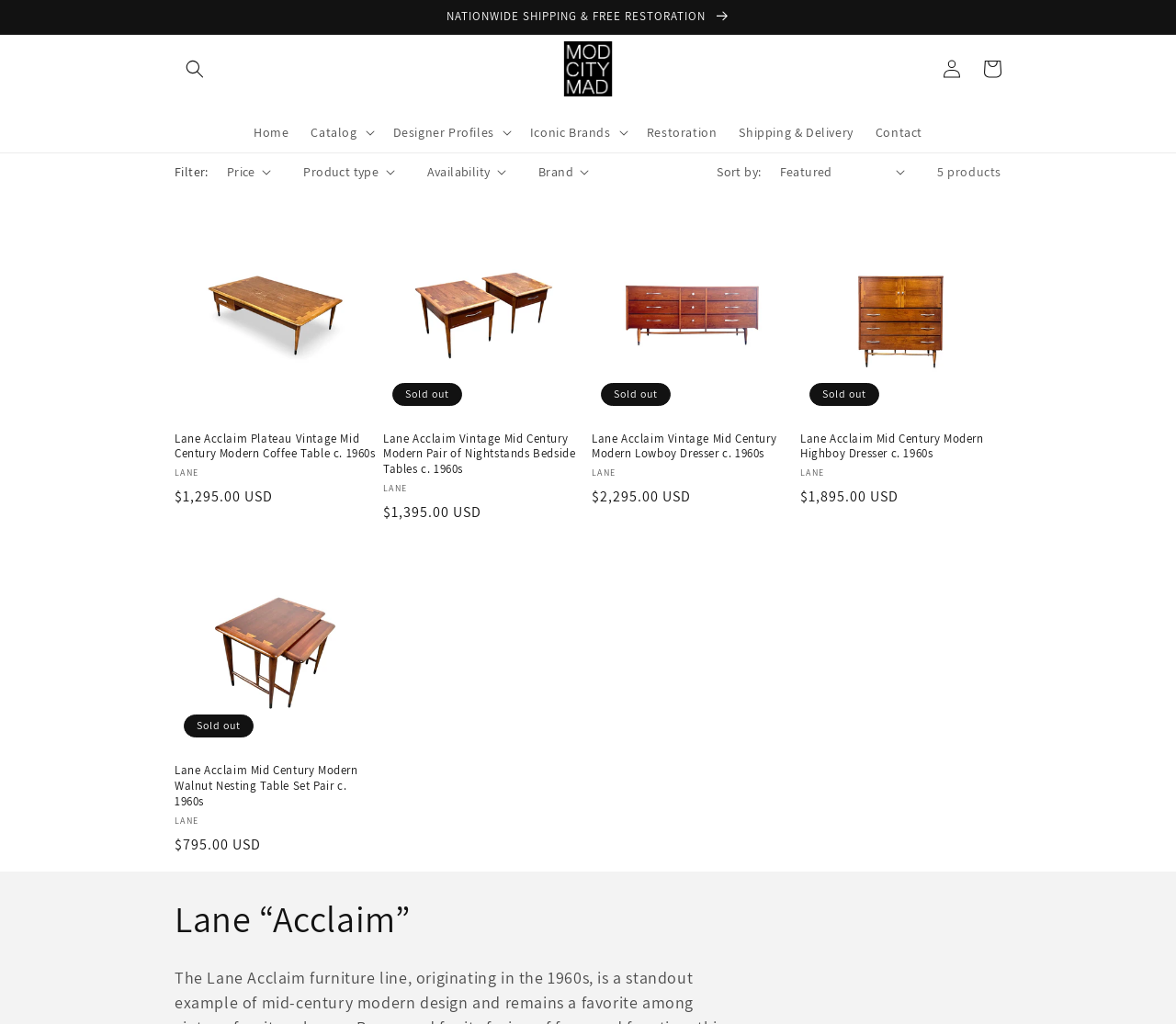Please predict the bounding box coordinates (top-left x, top-left y, bottom-right x, bottom-right y) for the UI element in the screenshot that fits the description: NATIONWIDE SHIPPING & FREE RESTORATION

[0.0, 0.0, 1.0, 0.033]